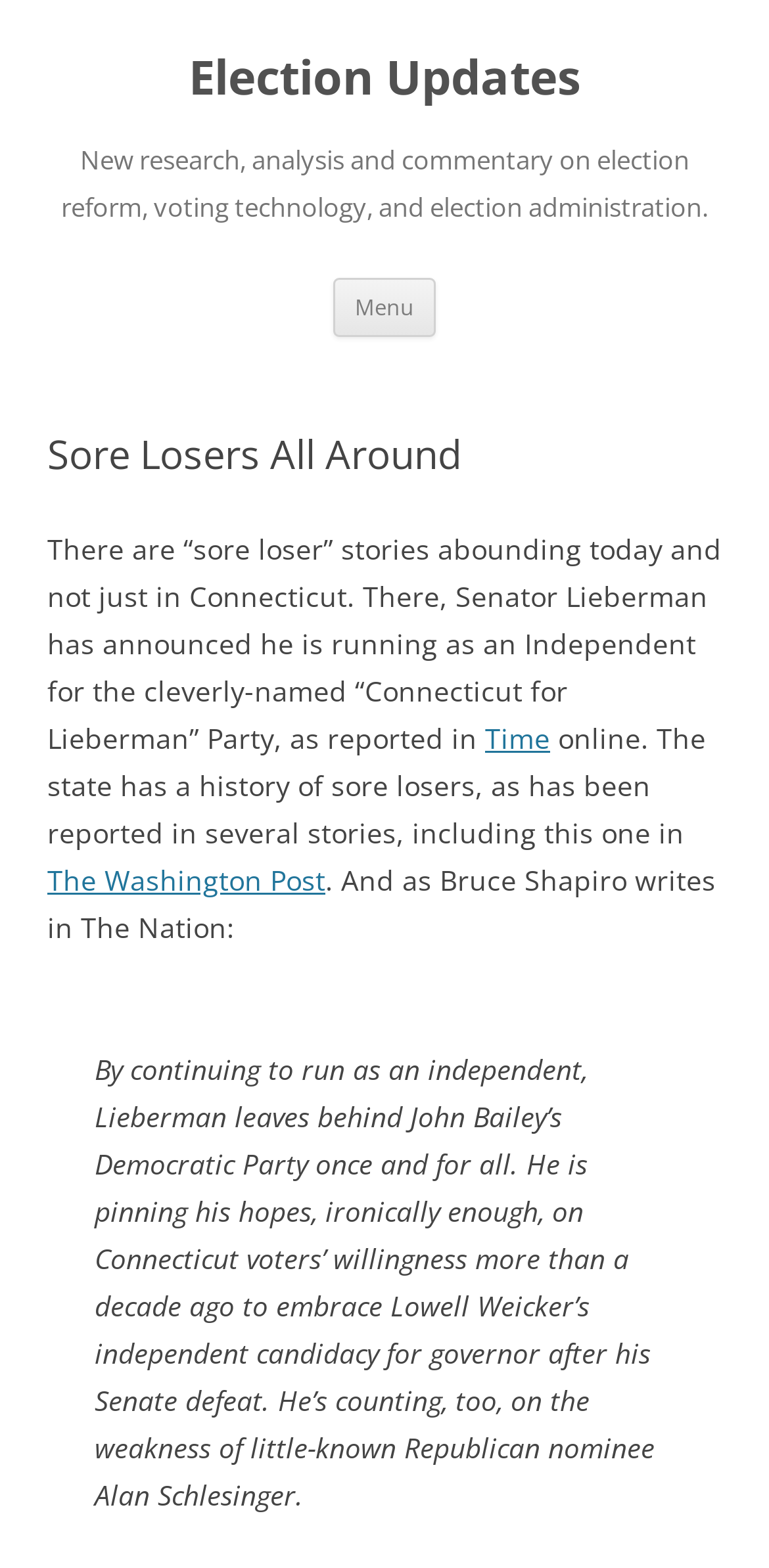Use one word or a short phrase to answer the question provided: 
What is the name of the publication Bruce Shapiro writes for?

The Nation